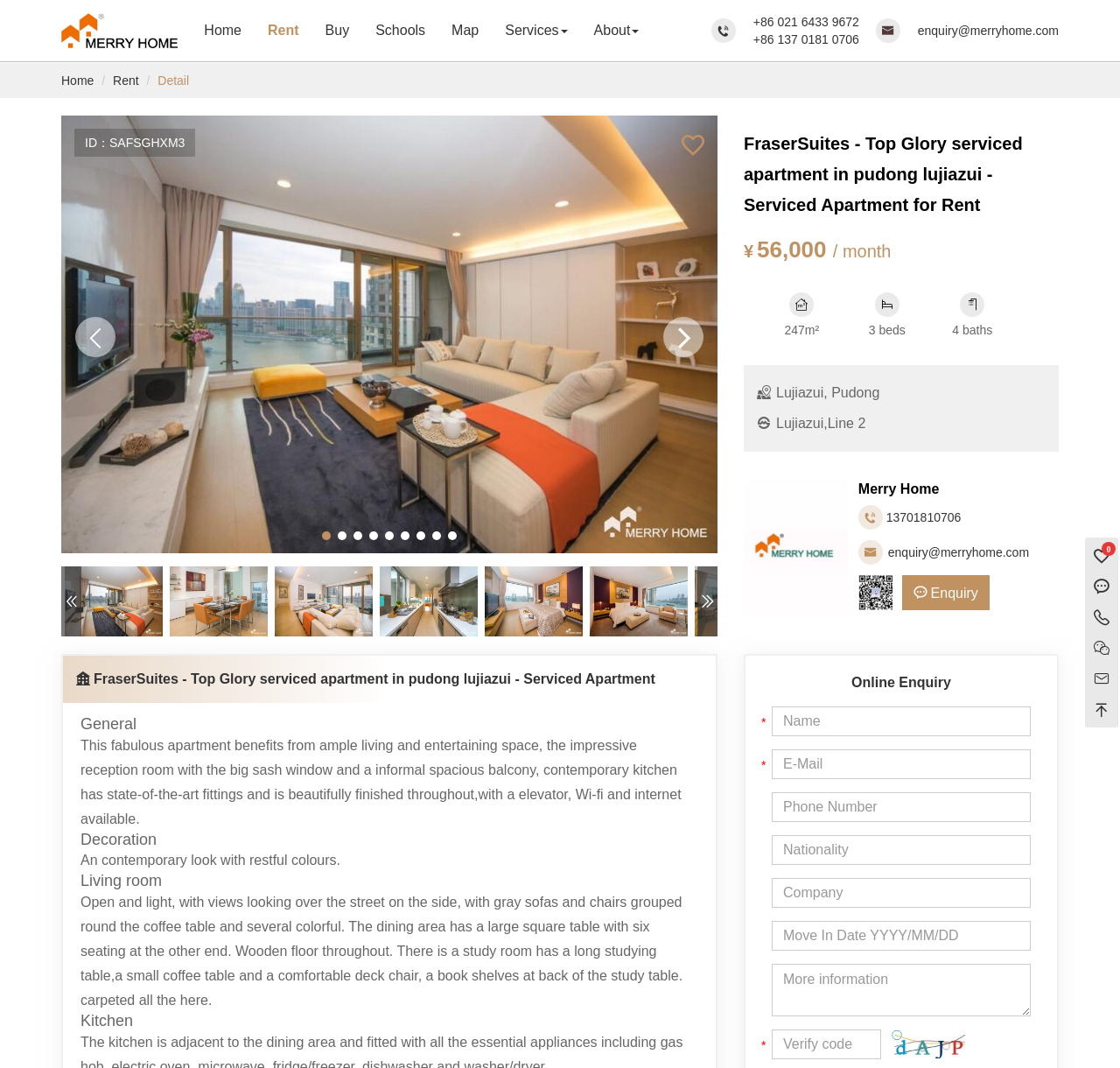Locate the bounding box coordinates of the element you need to click to accomplish the task described by this instruction: "Click the 'Services' button".

[0.439, 0.008, 0.518, 0.049]